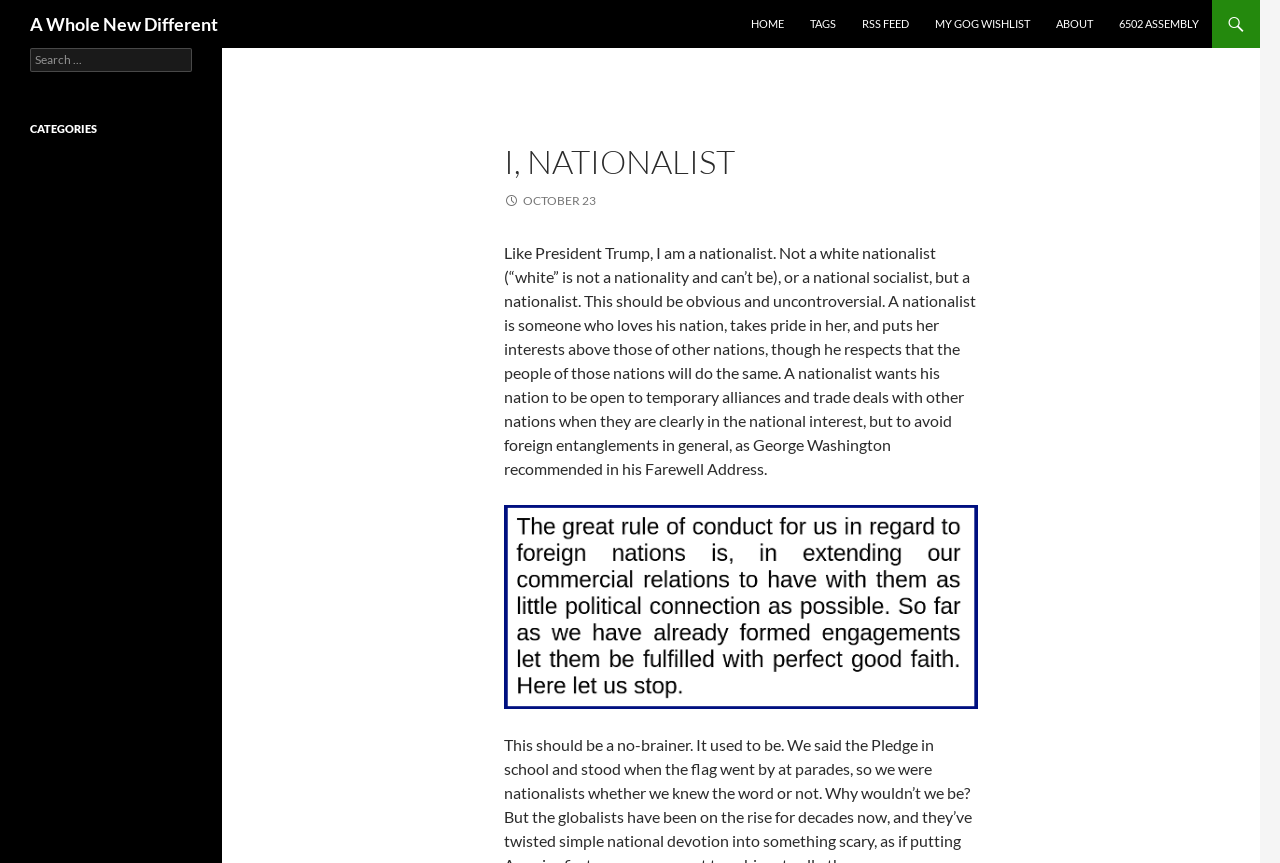Please determine the bounding box coordinates of the element's region to click in order to carry out the following instruction: "Click on the 'TAGS' link". The coordinates should be four float numbers between 0 and 1, i.e., [left, top, right, bottom].

[0.623, 0.0, 0.662, 0.056]